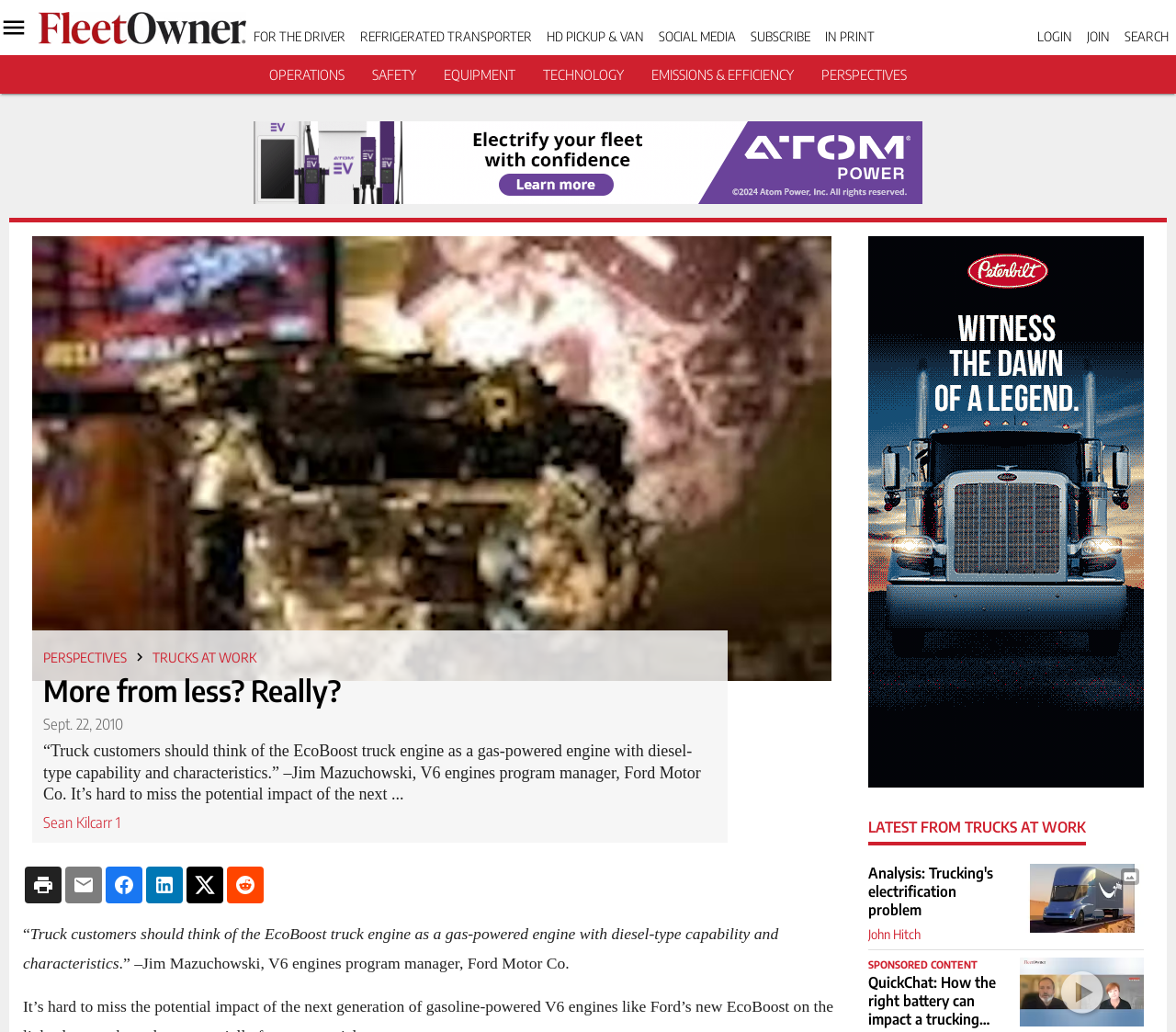What is the name of the website?
Give a thorough and detailed response to the question.

I determined the answer by looking at the top-left corner of the webpage, where the logo and website name 'FleetOwner' are displayed.